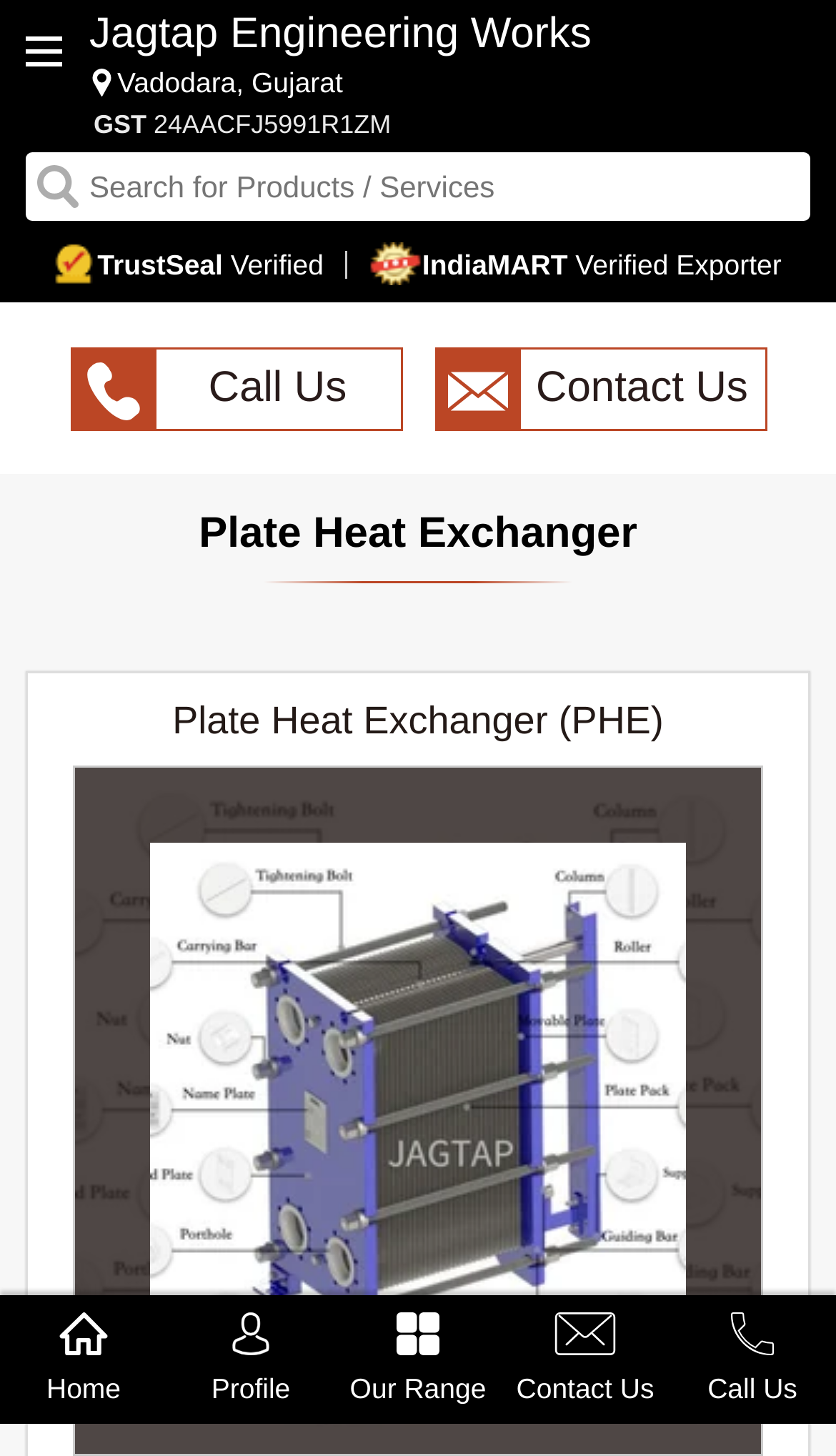From the given element description: "parent_node: Plate Heat Exchanger (PHE)", find the bounding box for the UI element. Provide the coordinates as four float numbers between 0 and 1, in the order [left, top, right, bottom].

[0.035, 0.526, 0.965, 1.0]